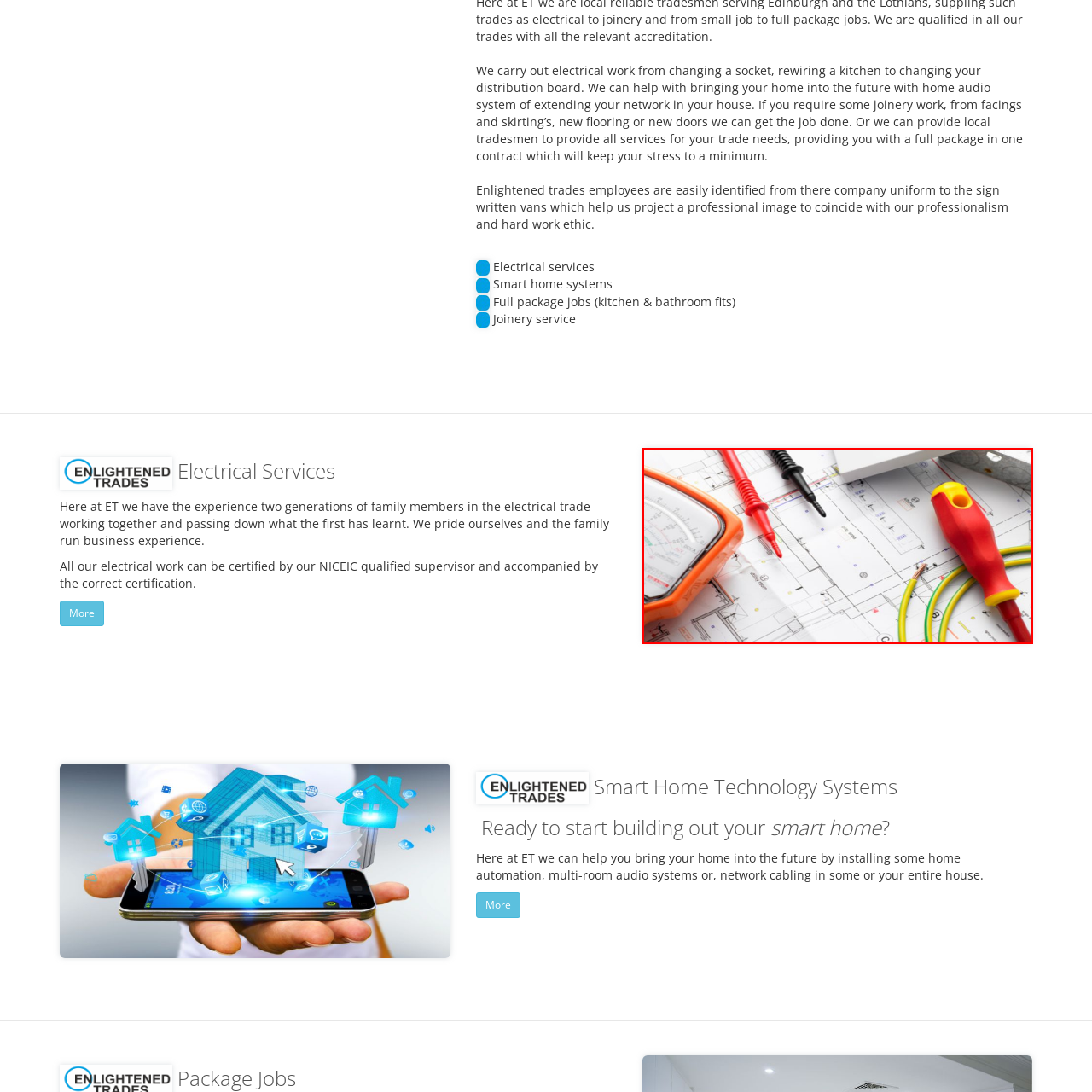Look at the region marked by the red box and describe it extensively.

The image features a close-up arrangement of essential electrical tools and materials laid out on a detailed blueprint. Prominently displayed are a multimeter, red and black test leads, and a multi-colored screwdrivers set, suggesting preparation for electrical work. The blueprint, filled with technical annotations and layout details, indicates a project that involves the installation or modification of electrical systems. This visual representation aligns with the services described, including various electrical tasks and smart home system installations, emphasizing professionalism and expertise in the electrical trade.